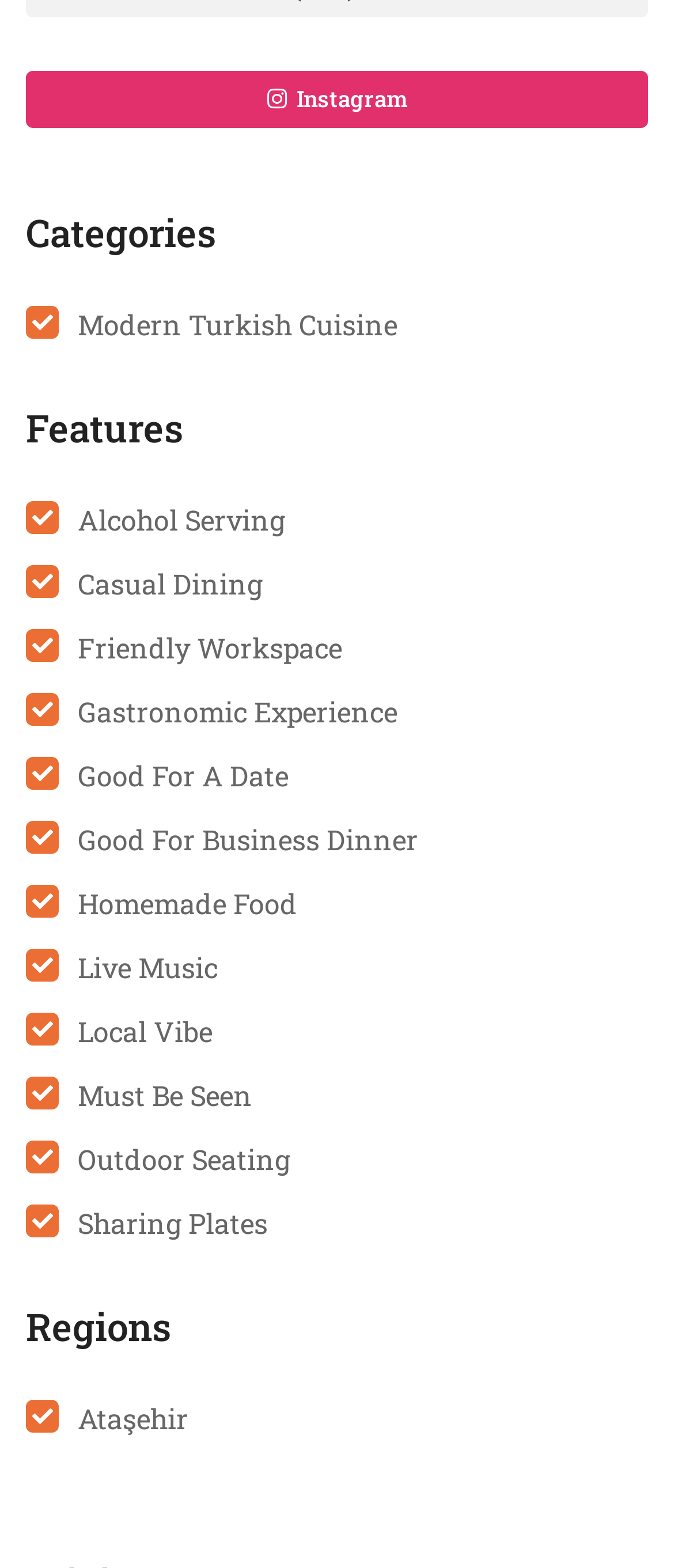Answer this question in one word or a short phrase: How many links are there in total?

19